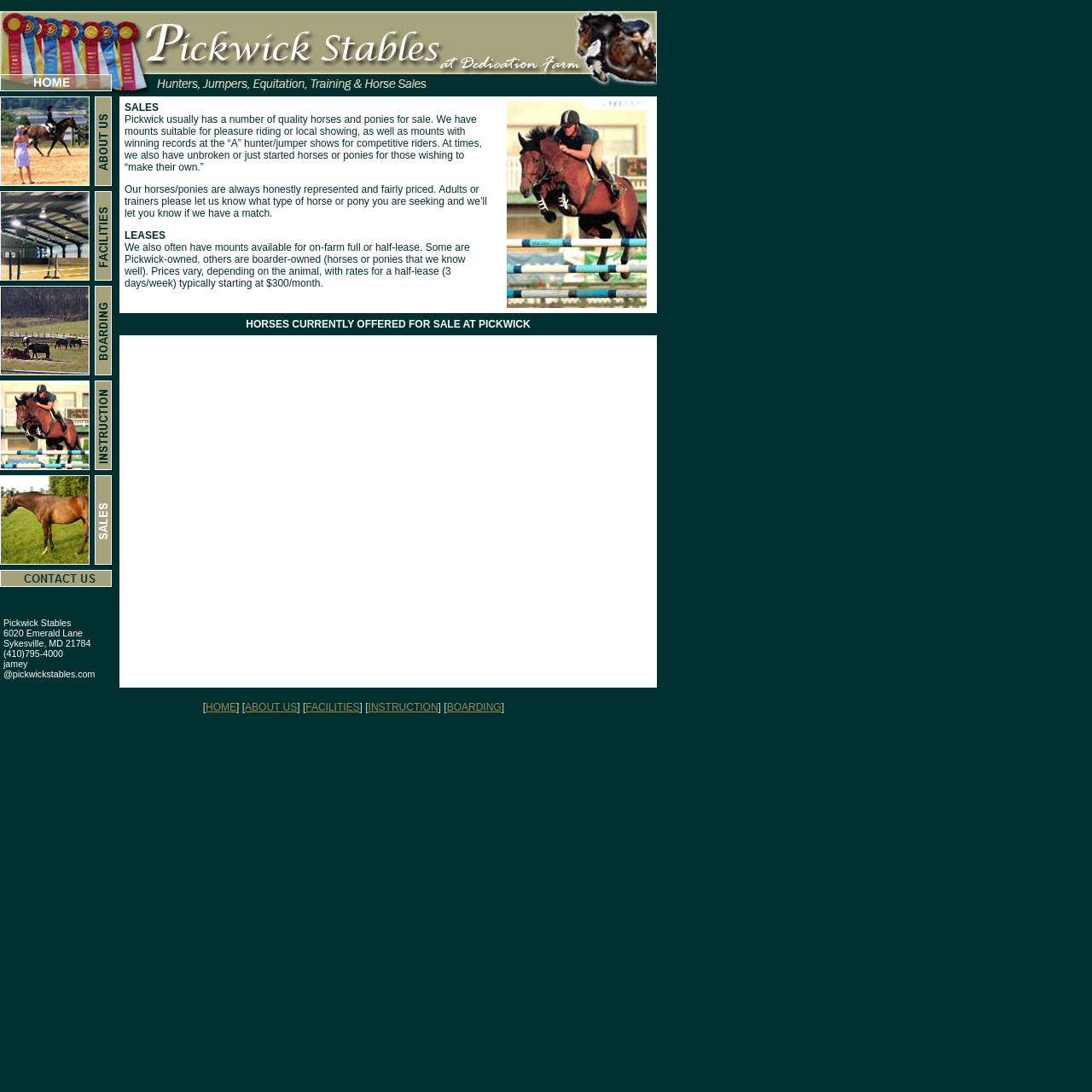Based on what you see in the screenshot, provide a thorough answer to this question: What is the purpose of the SALES section?

The SALES section of the webpage appears to be dedicated to showcasing the horses and ponies that are currently available for sale at Pickwick Stables, including their features and pricing information.